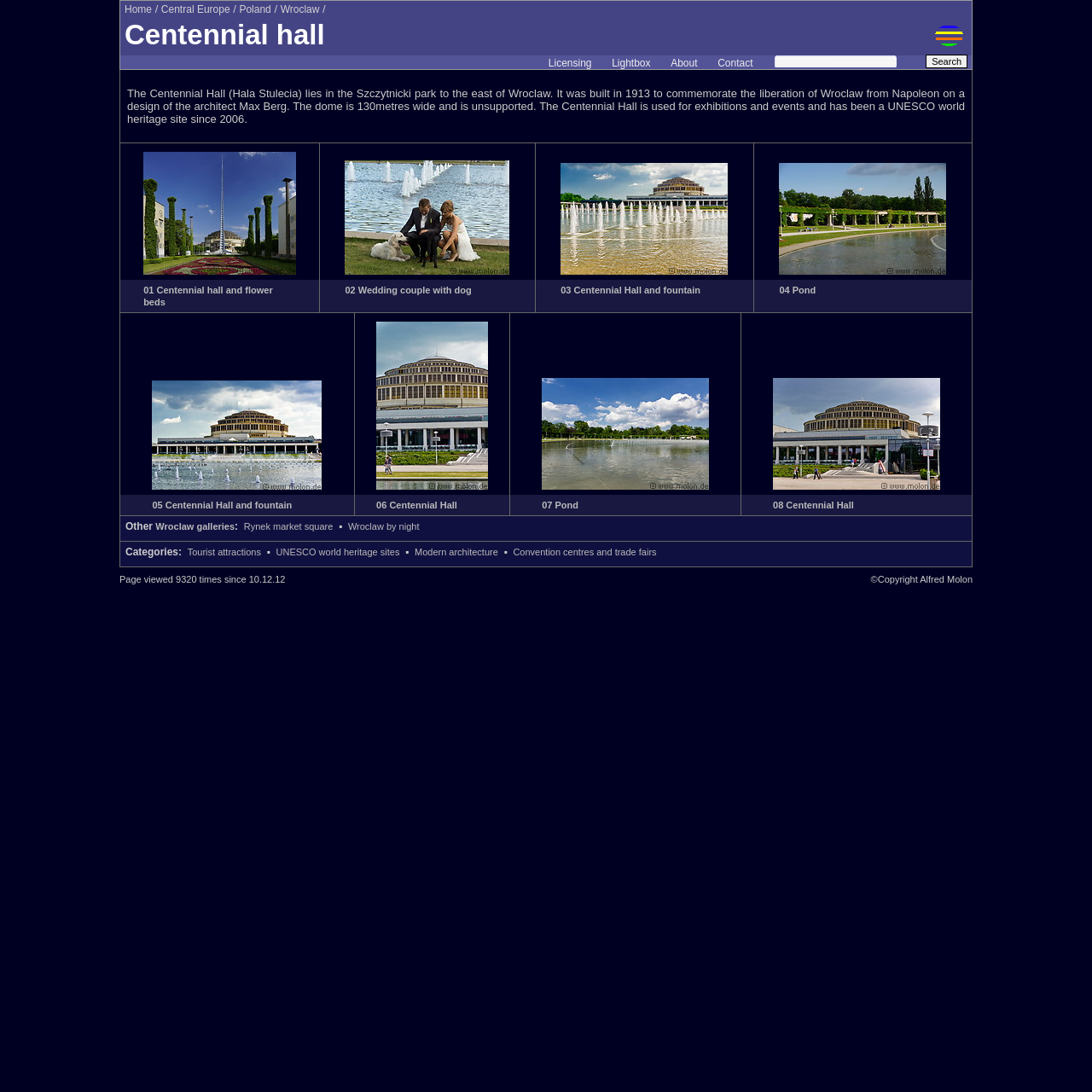Based on the image, please respond to the question with as much detail as possible:
How many times has the page been viewed since 10.12.12?

The answer can be found in the static text 'Page viewed 9320 times since 10.12.12' which indicates the number of times the page has been viewed since 10.12.12.